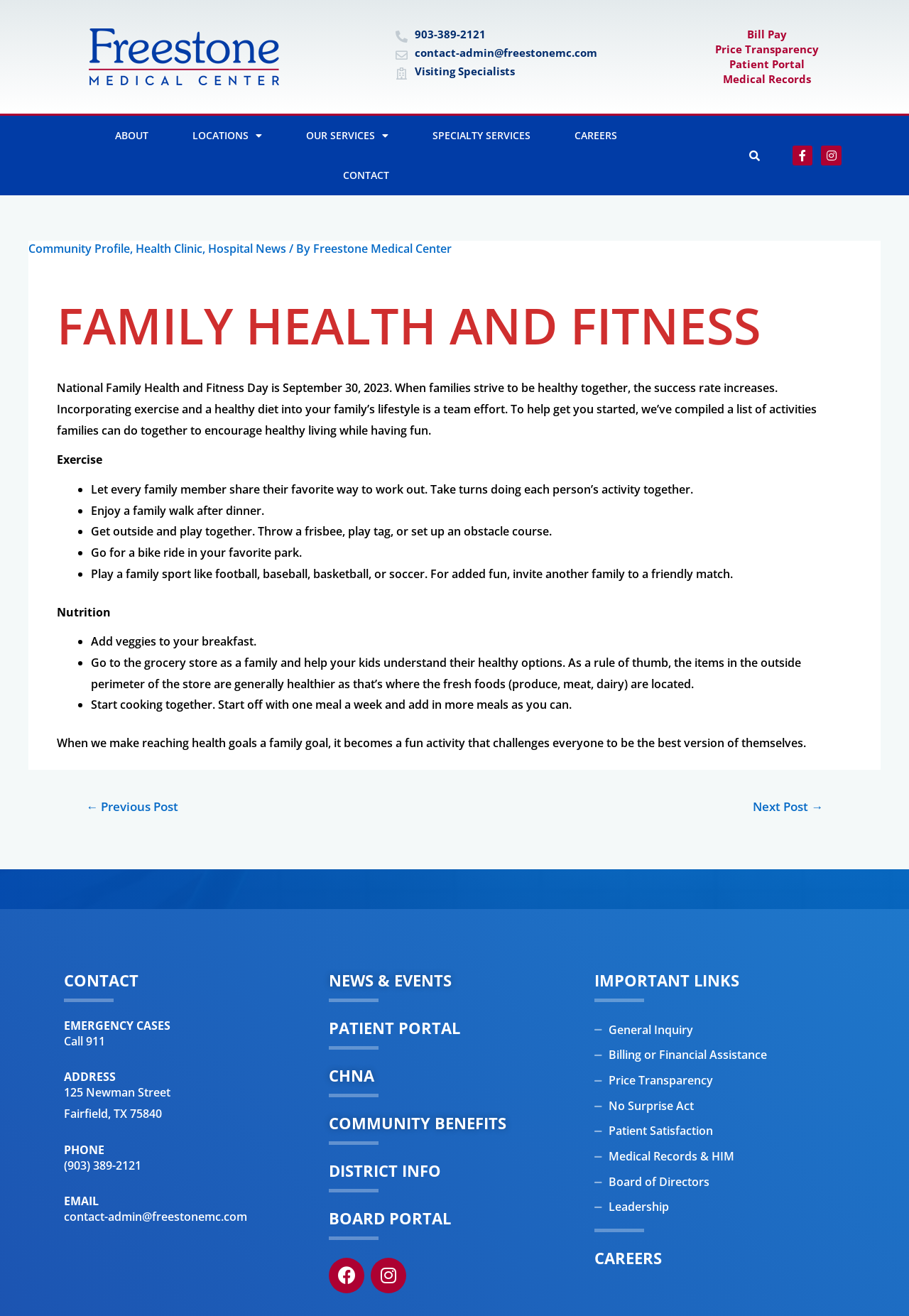What is the address of Freestone Medical Center?
Please answer the question as detailed as possible based on the image.

The address can be found in the 'ADDRESS' section at the bottom of the webpage, which is 125 Newman Street, Fairfield, TX 75840.